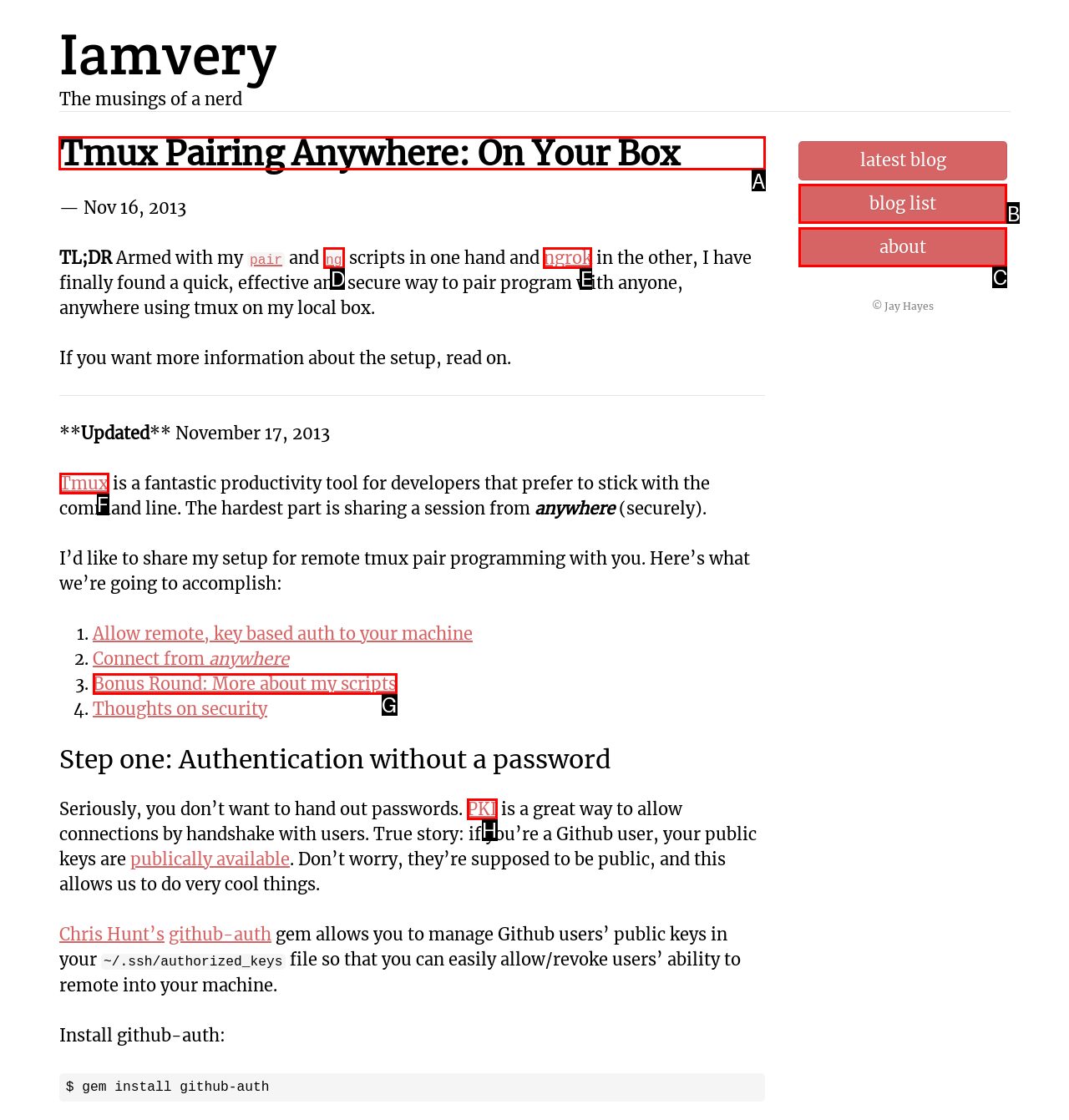Which UI element should you click on to achieve the following task: Read the 'Tmux Pairing Anywhere: On Your Box' heading? Provide the letter of the correct option.

A